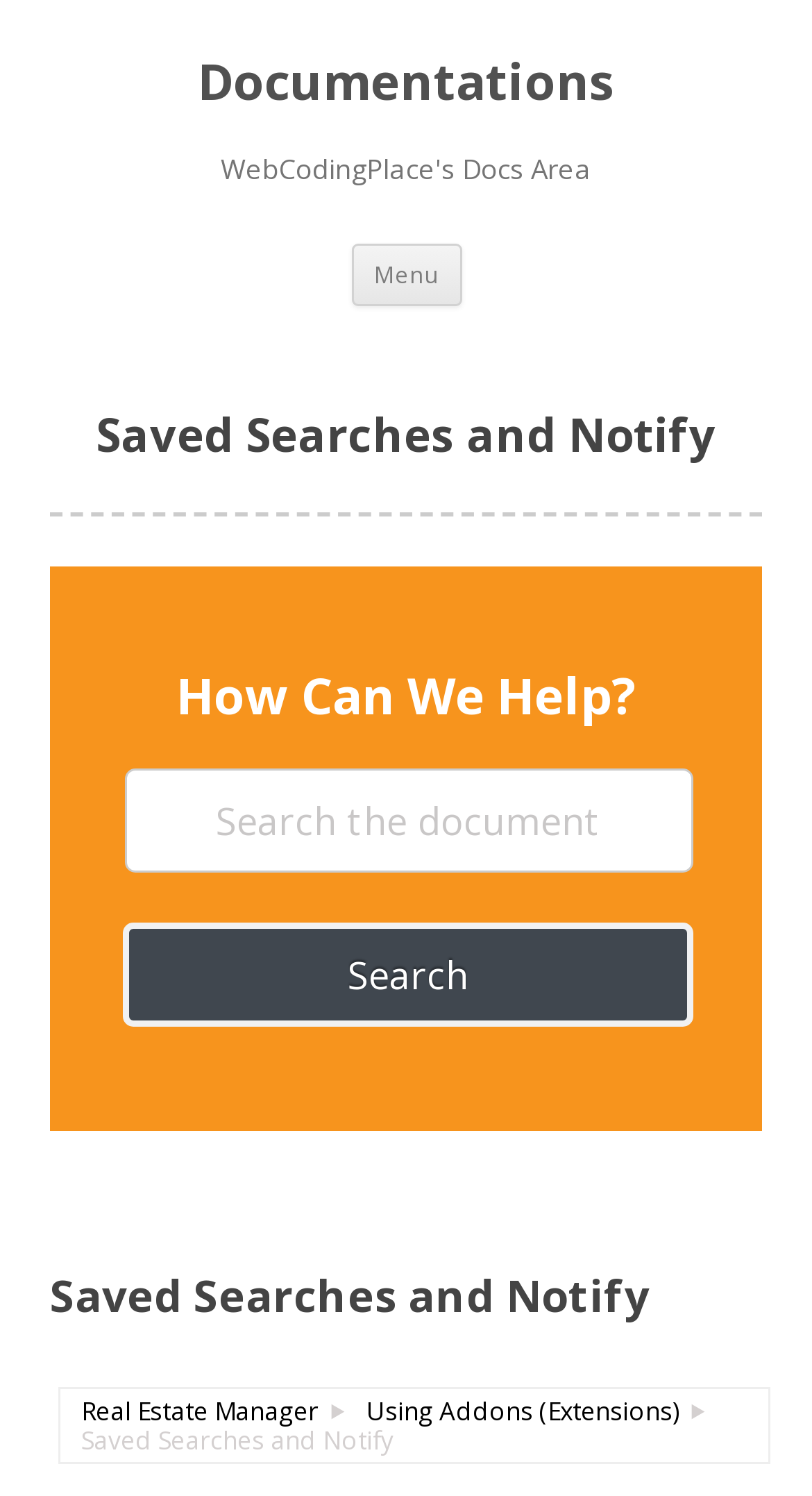Generate an in-depth caption that captures all aspects of the webpage.

The webpage is titled "Saved Searches and Notify | Documentations" and appears to be a documentation page. At the top, there is a heading that reads "Documentations" with a link to the same title. Below this, there is a larger heading that says "WebCodingPlace's Docs Area". 

To the right of the "WebCodingPlace's Docs Area" heading, there is a button labeled "Menu". Next to the "Menu" button, there is a link that says "Skip to content". 

Below these elements, there is a section with a heading that reads "Saved Searches and Notify". Under this heading, there is another heading that asks "How Can We Help?". 

Following this, there is a search bar with a placeholder text that says "Search the documentation...". The search bar is accompanied by a "Search" button. 

Further down, there is another instance of the "Saved Searches and Notify" heading. Below this, there is a breadcrumb navigation section with links to "Real Estate Manager" and "Using Addons (Extensions)". The breadcrumb navigation section also contains a static text that reads "Saved Searches and Notify".